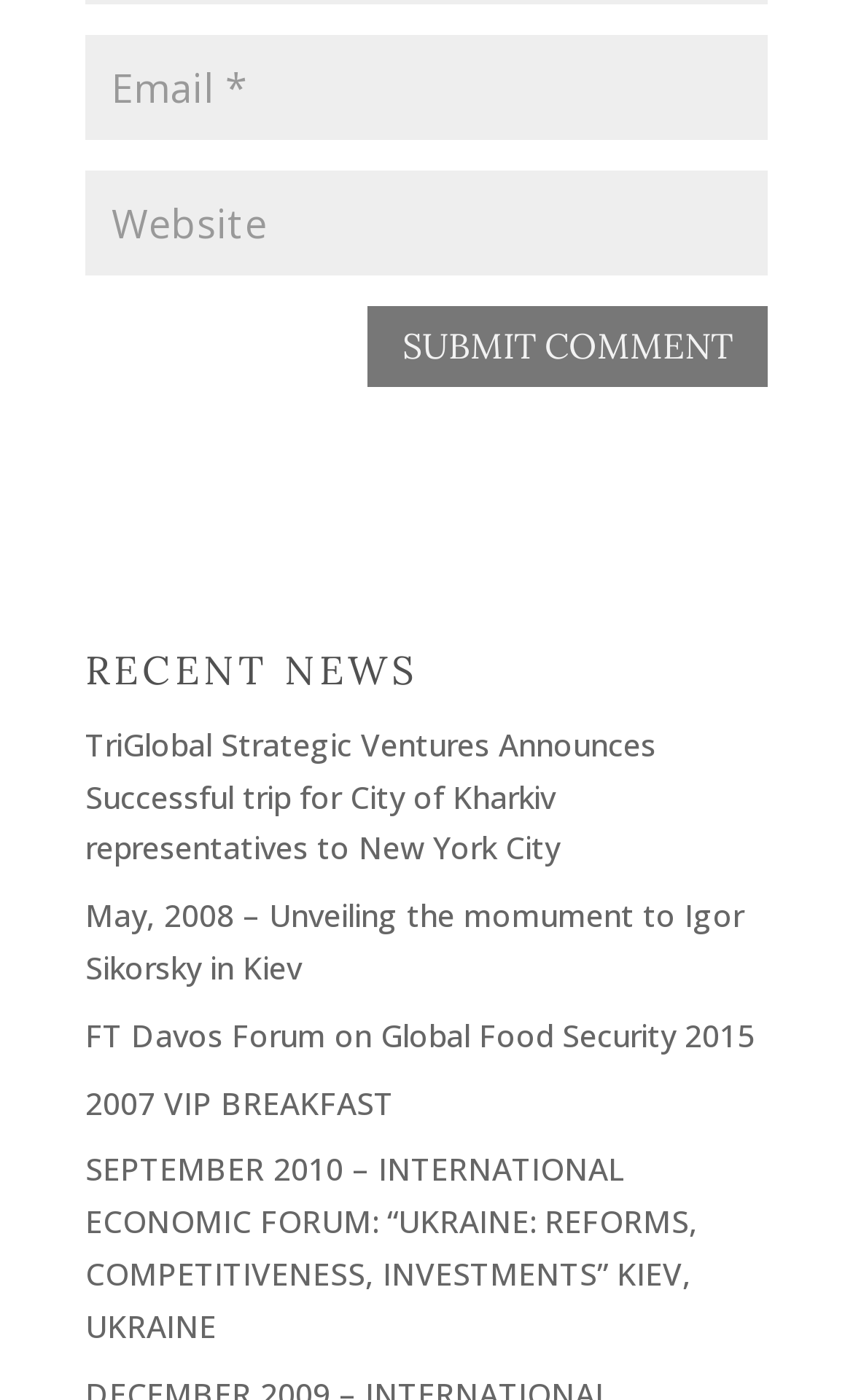Locate the bounding box coordinates of the clickable element to fulfill the following instruction: "Read about TriGlobal Strategic Ventures' trip to New York City". Provide the coordinates as four float numbers between 0 and 1 in the format [left, top, right, bottom].

[0.1, 0.517, 0.769, 0.621]